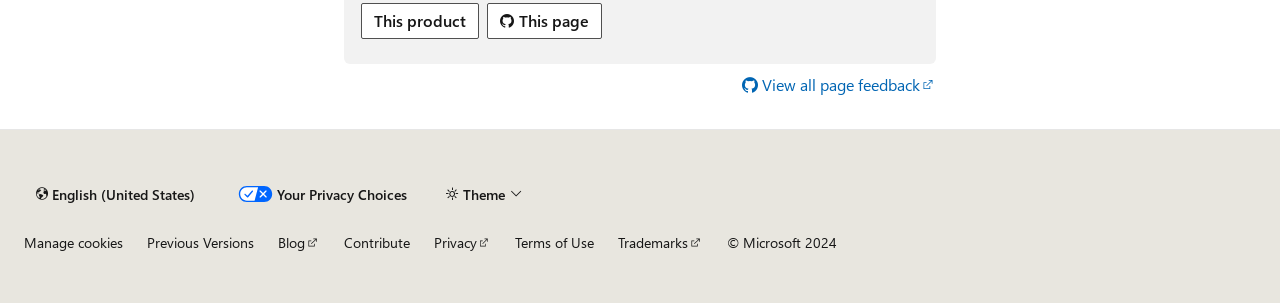Determine the coordinates of the bounding box for the clickable area needed to execute this instruction: "Click on the 'SPORTS' link".

None